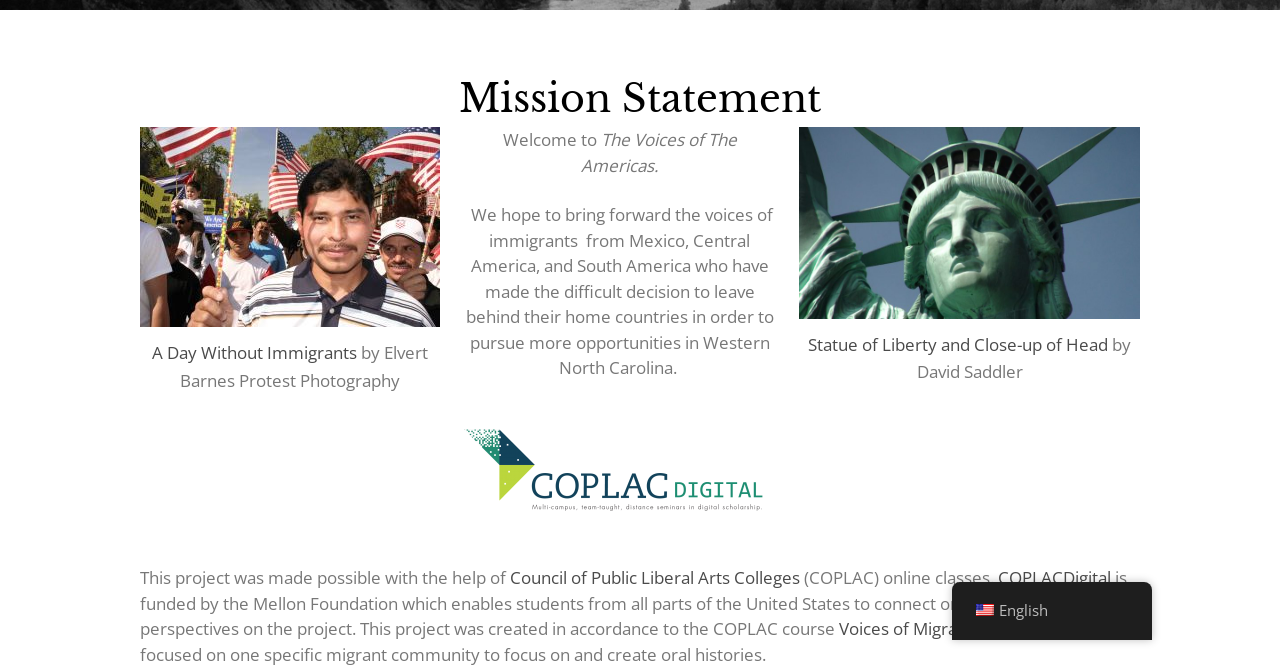Based on the element description A Day Without Immigrants, identify the bounding box of the UI element in the given webpage screenshot. The coordinates should be in the format (top-left x, top-left y, bottom-right x, bottom-right y) and must be between 0 and 1.

[0.119, 0.508, 0.279, 0.542]